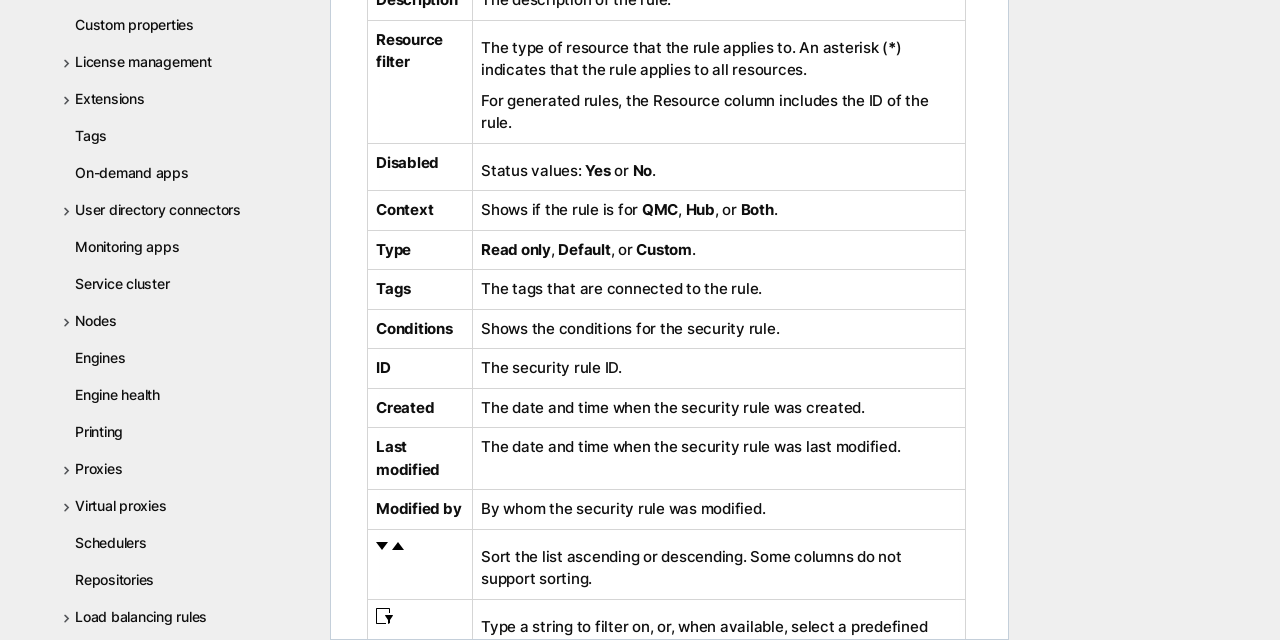Locate the bounding box of the UI element defined by this description: "psychology". The coordinates should be given as four float numbers between 0 and 1, formatted as [left, top, right, bottom].

None